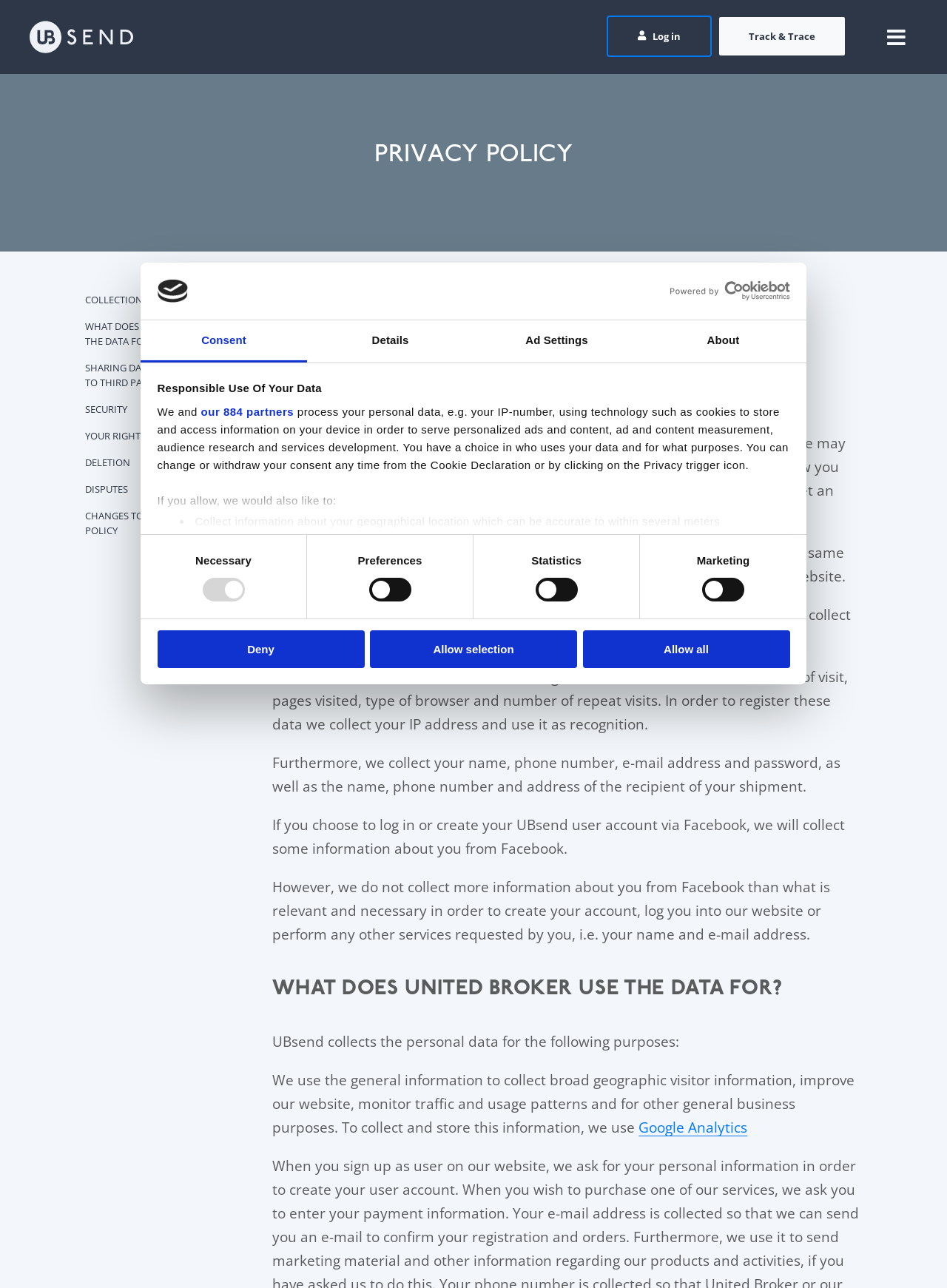Based on the description "Powered by Cookiebot", find the bounding box of the specified UI element.

[0.697, 0.218, 0.834, 0.233]